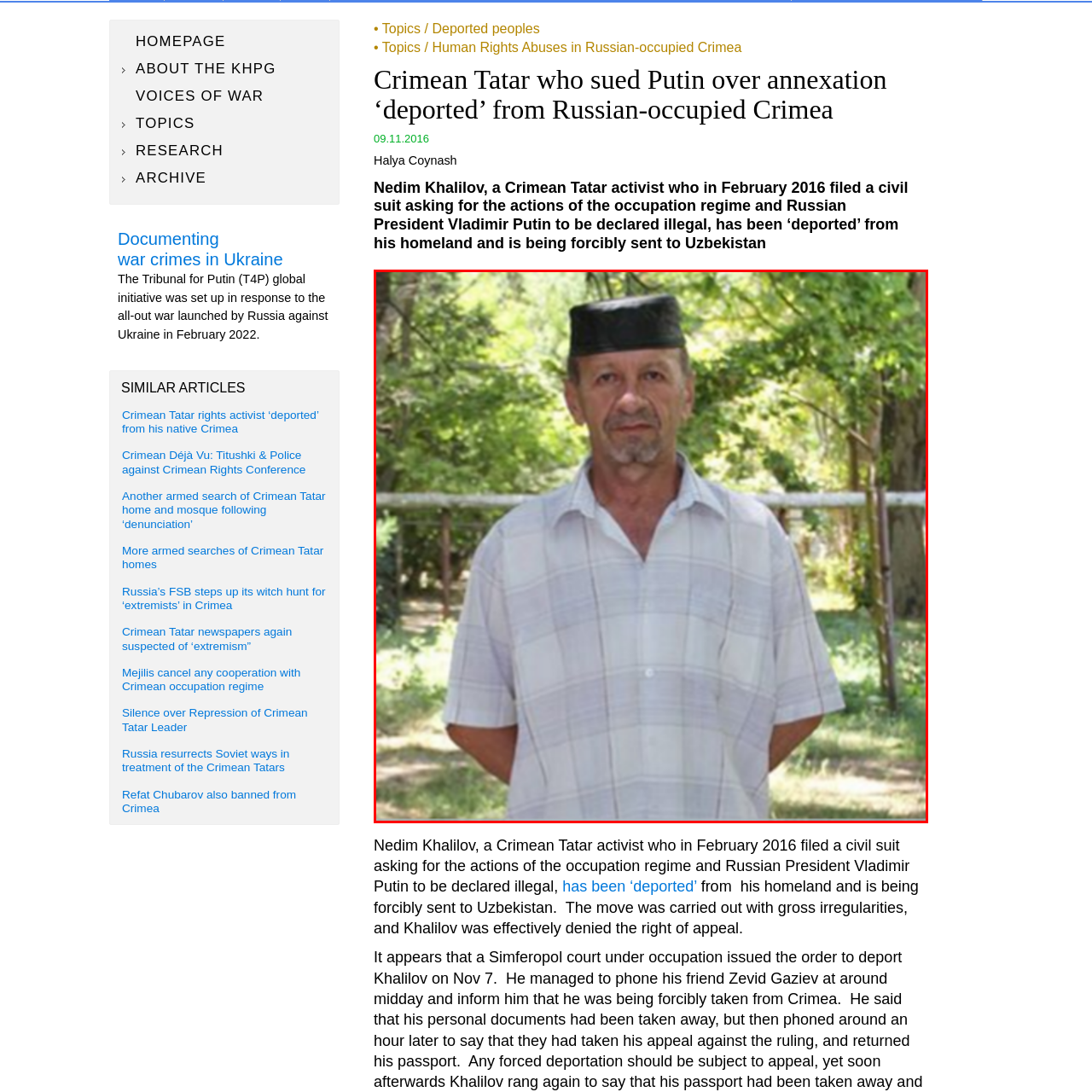What is Nedim Khalilov wearing on his head?
Look at the image within the red bounding box and provide a single word or phrase as an answer.

Traditional Tatar cap